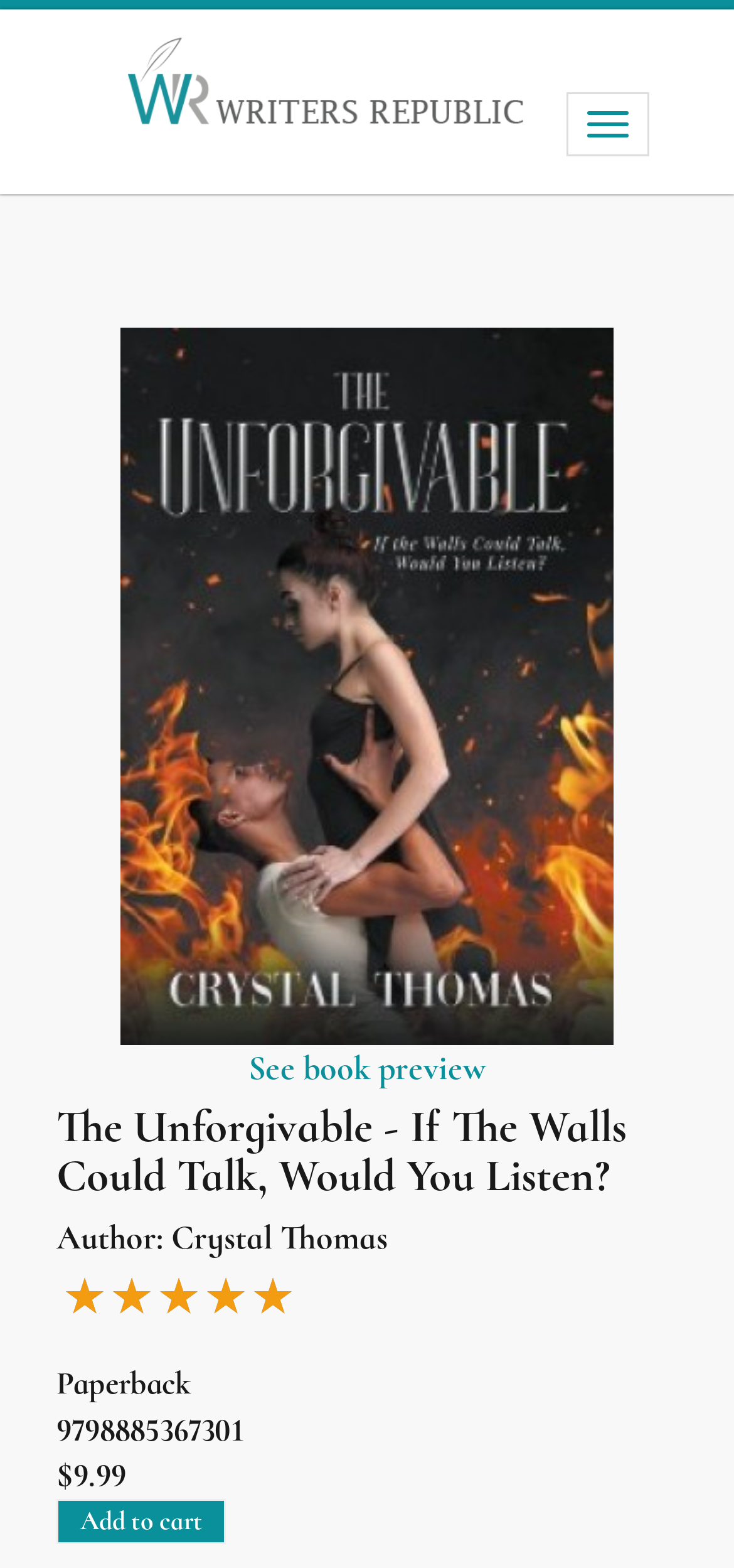Please answer the following question using a single word or phrase: 
What is the price of the book?

$9.99